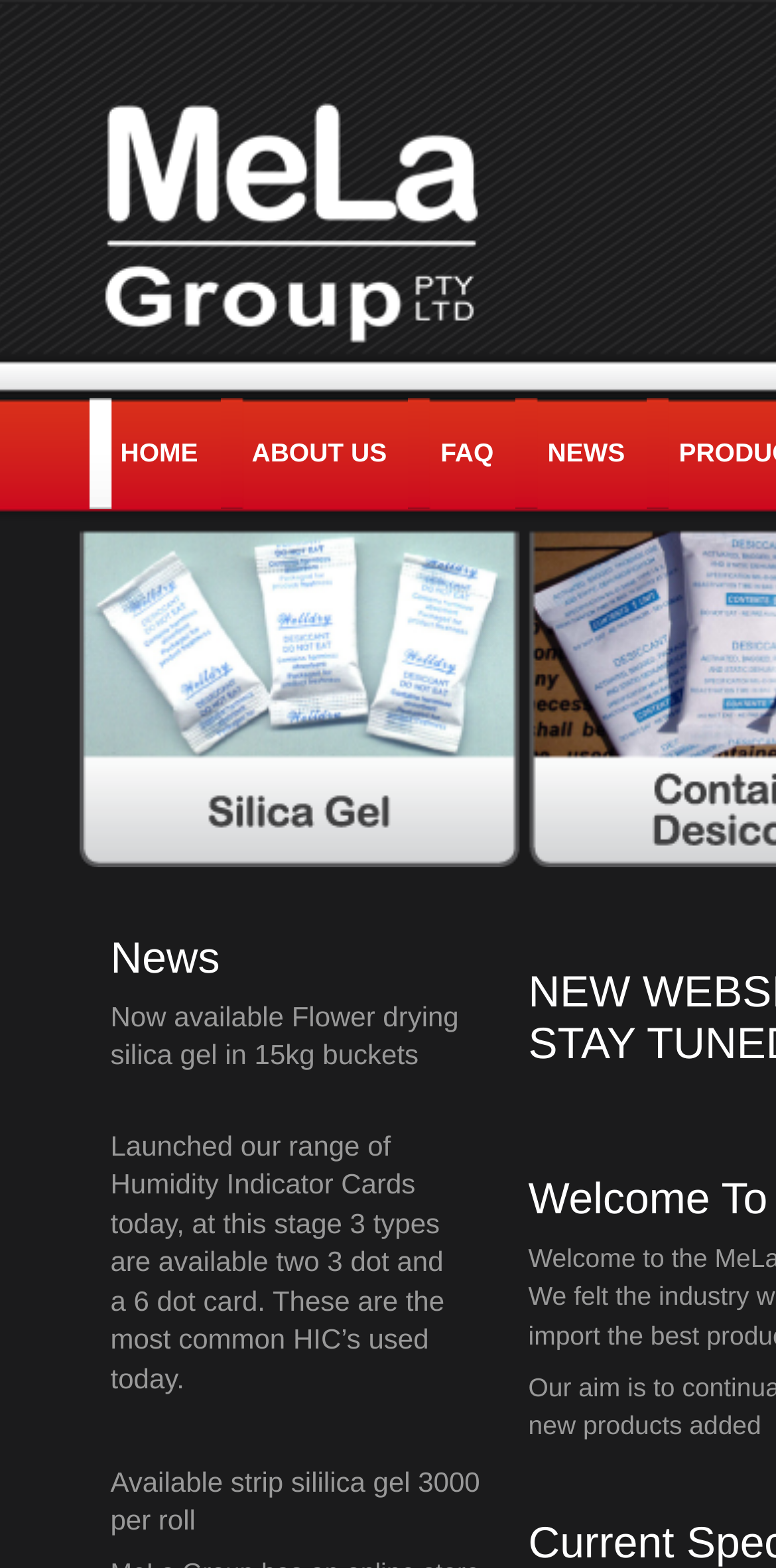What is the purpose of the images on the webpage?
Utilize the information in the image to give a detailed answer to the question.

The images on the webpage appear to be decorative or illustrative, as they are scattered throughout the layout tables and do not seem to serve a specific functional purpose, such as navigation or information conveyance.